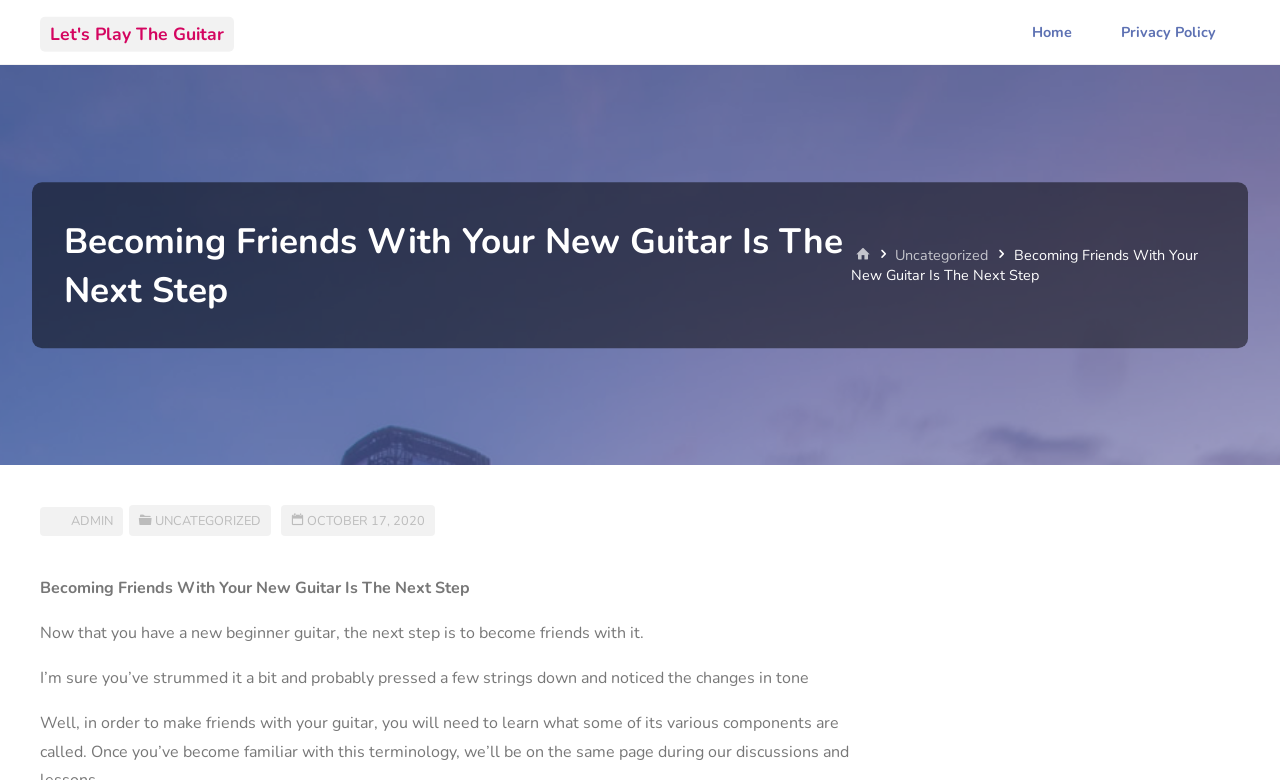Give a concise answer using one word or a phrase to the following question:
How many headers are in the article?

2